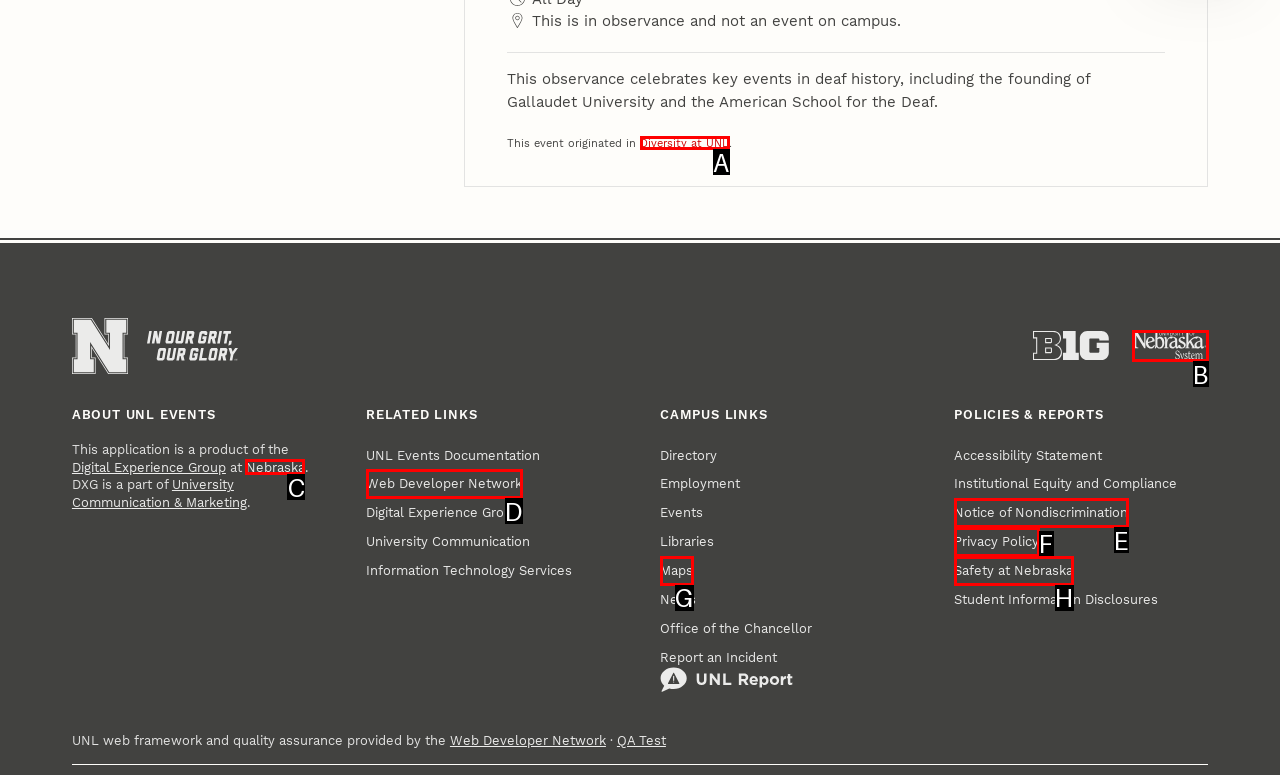Determine the option that best fits the description: Concepts
Reply with the letter of the correct option directly.

None